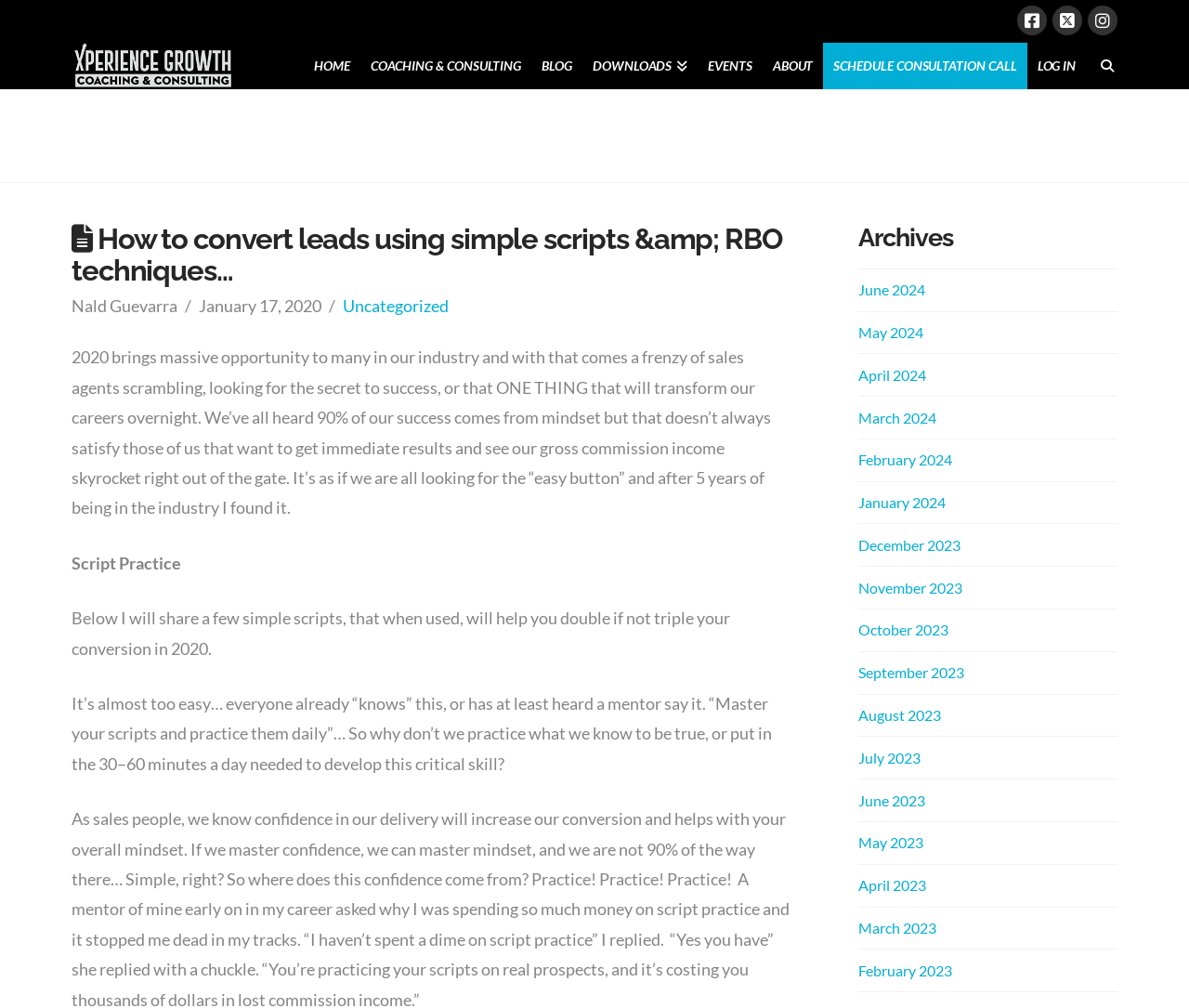Who is the author of the blog post?
Look at the image and respond to the question as thoroughly as possible.

The author's name can be found in the static text element that reads 'Nald Guevarra', which is located below the heading element.